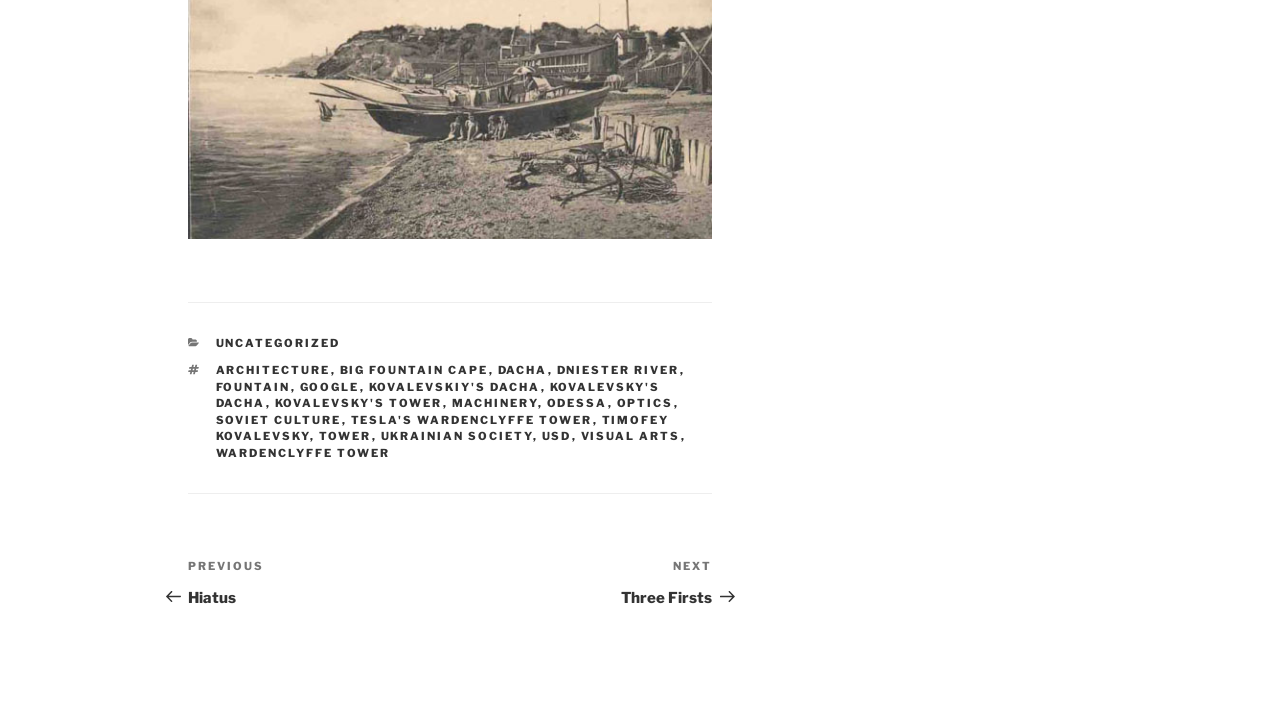Pinpoint the bounding box coordinates of the element you need to click to execute the following instruction: "Explore the 'VISUAL ARTS' tag". The bounding box should be represented by four float numbers between 0 and 1, in the format [left, top, right, bottom].

[0.454, 0.6, 0.532, 0.62]